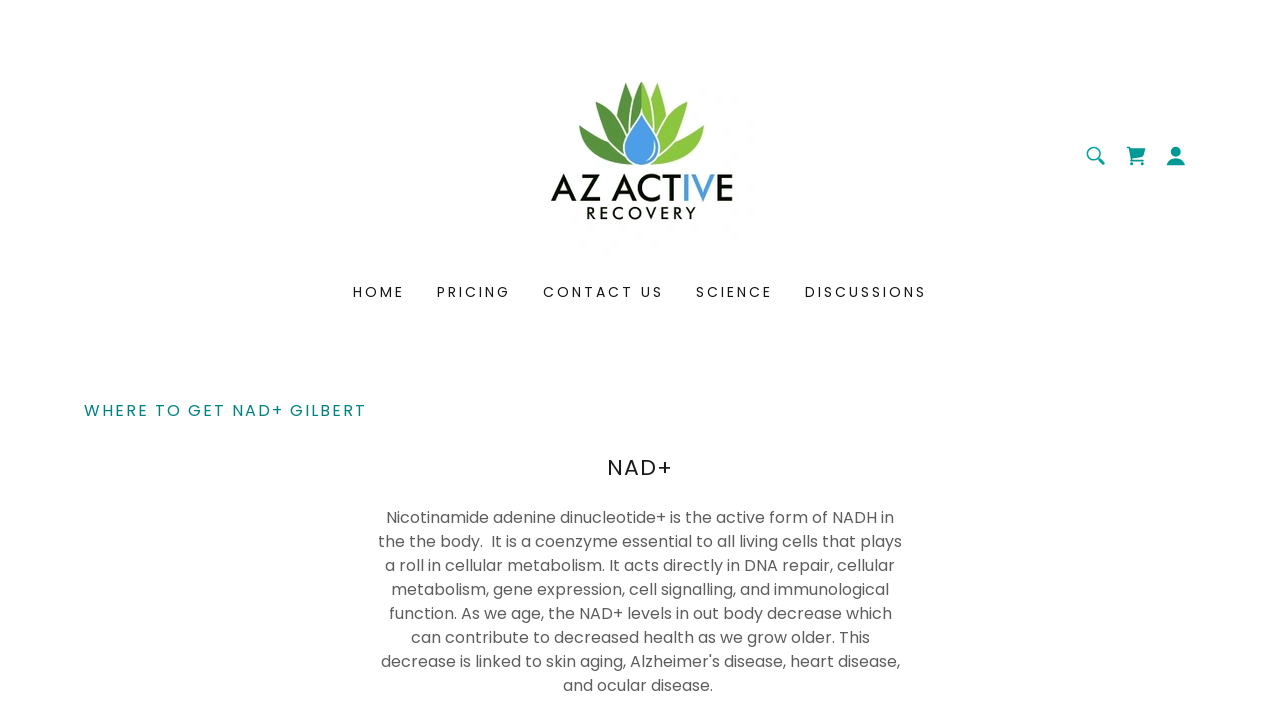Find the bounding box coordinates for the element described here: "title="AZ Active Recovery"".

[0.409, 0.204, 0.591, 0.237]